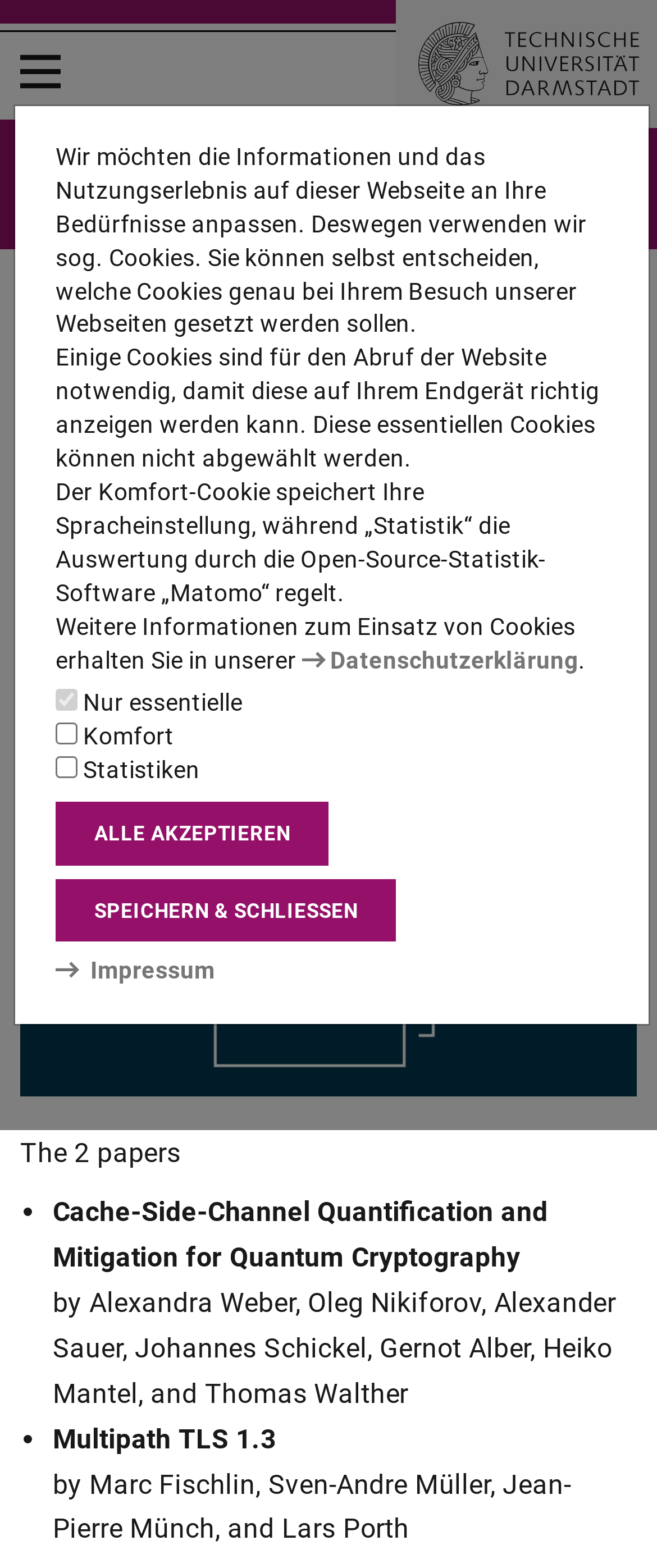Find the coordinates for the bounding box of the element with this description: "Cybersicherheit".

[0.519, 0.178, 0.766, 0.196]